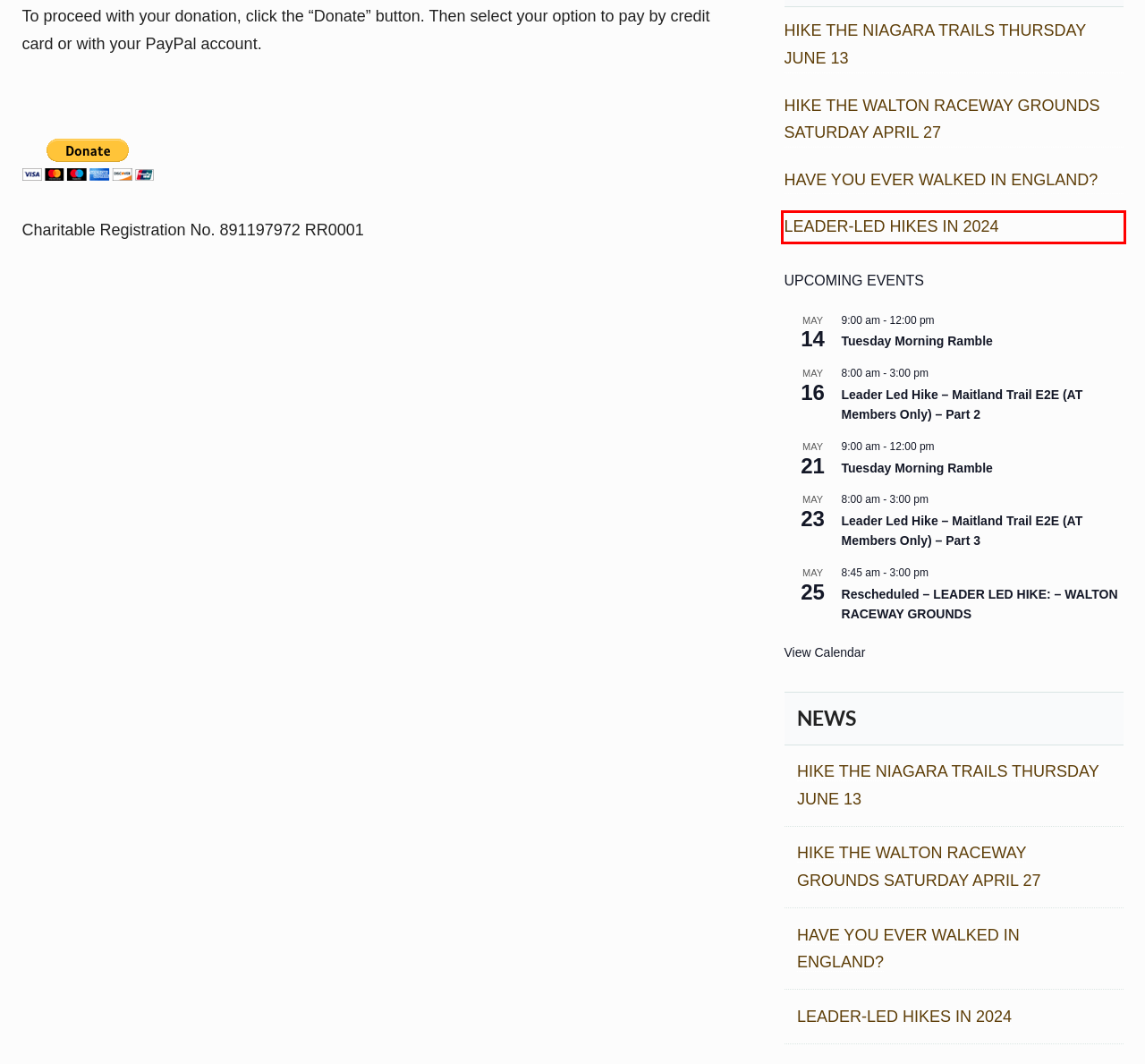Observe the screenshot of a webpage with a red bounding box highlighting an element. Choose the webpage description that accurately reflects the new page after the element within the bounding box is clicked. Here are the candidates:
A. Rescheduled - LEADER LED HIKE: - WALTON RACEWAY GROUNDS : The AvonTrail
B. Leader Led Hike - Maitland Trail E2E (AT Members Only) - Part 3 : The AvonTrail
C. HIKE THE WALTON RACEWAY GROUNDS SATURDAY APRIL 27 : The AvonTrail
D. Leader Led Hike - Maitland Trail E2E (AT Members Only) - Part 2 : The AvonTrail
E. Tuesday Morning Ramble : The AvonTrail
F. LEADER-LED HIKES IN 2024 : The AvonTrail
G. HIKE THE NIAGARA TRAILS THURSDAY JUNE 13 : The AvonTrail
H. HAVE YOU EVER WALKED IN ENGLAND? : The AvonTrail

F